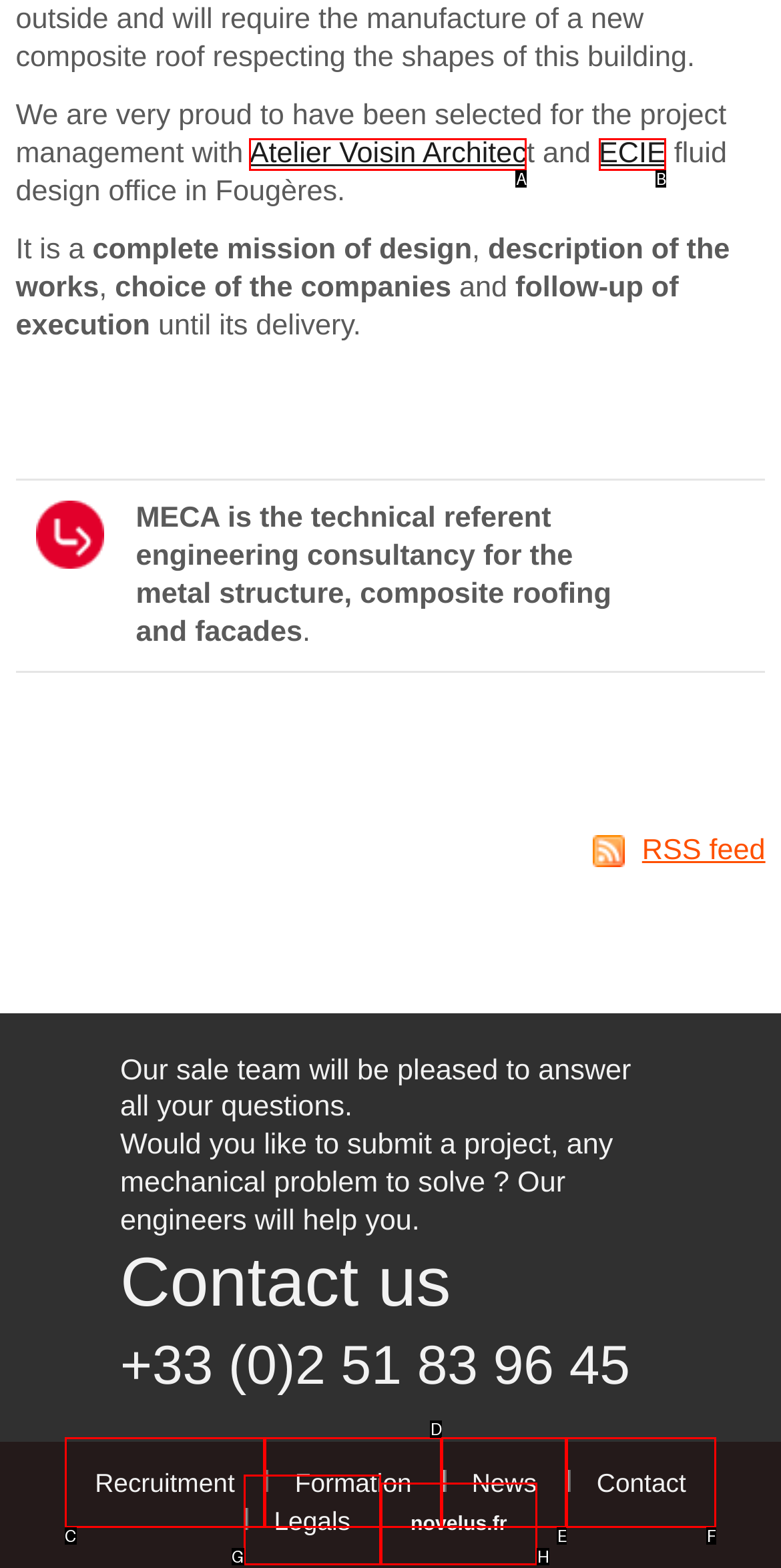Identify the matching UI element based on the description: Atelier Voisin Architec
Reply with the letter from the available choices.

A